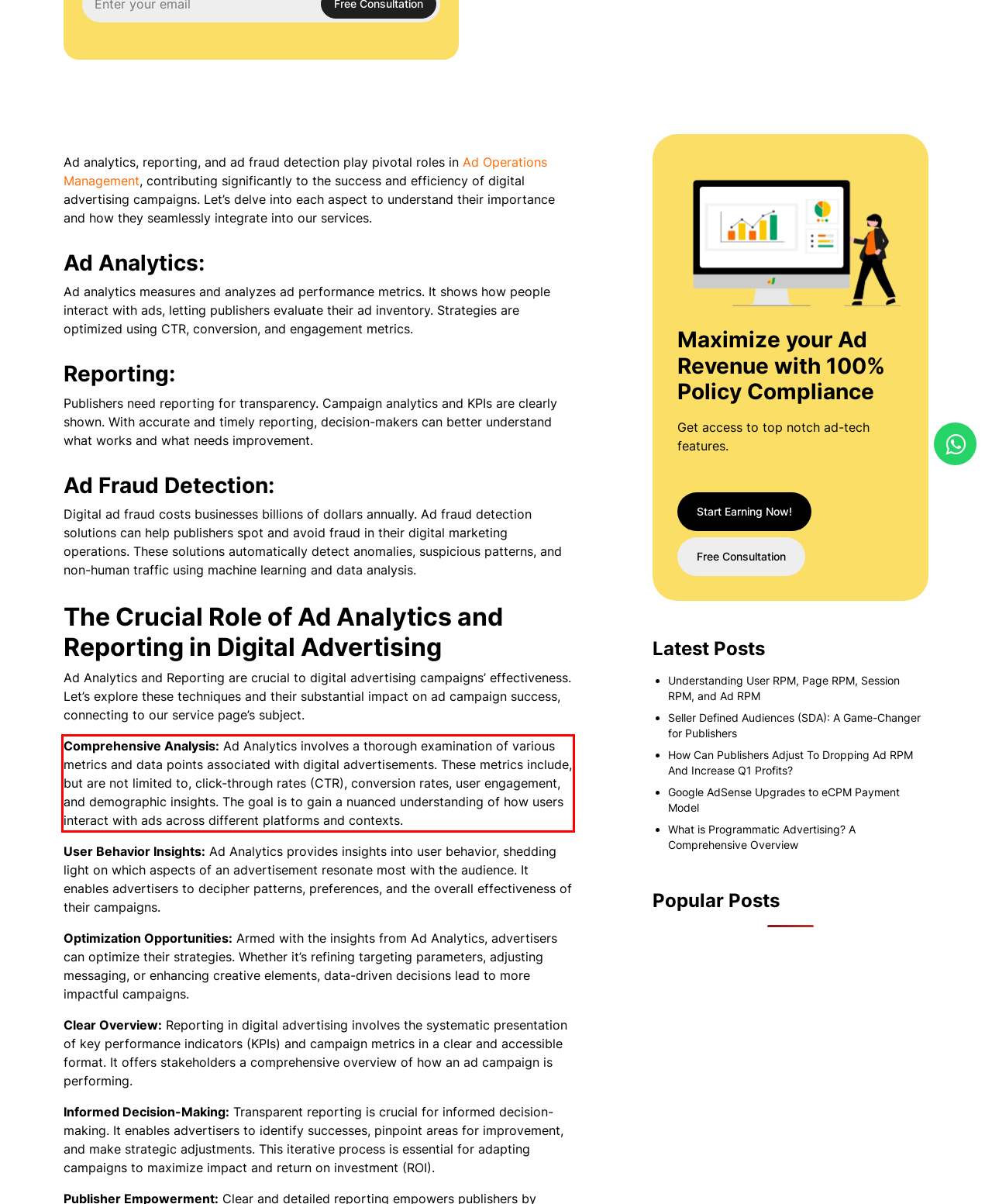Analyze the screenshot of a webpage where a red rectangle is bounding a UI element. Extract and generate the text content within this red bounding box.

Comprehensive Analysis: Ad Analytics involves a thorough examination of various metrics and data points associated with digital advertisements. These metrics include, but are not limited to, click-through rates (CTR), conversion rates, user engagement, and demographic insights. The goal is to gain a nuanced understanding of how users interact with ads across different platforms and contexts.